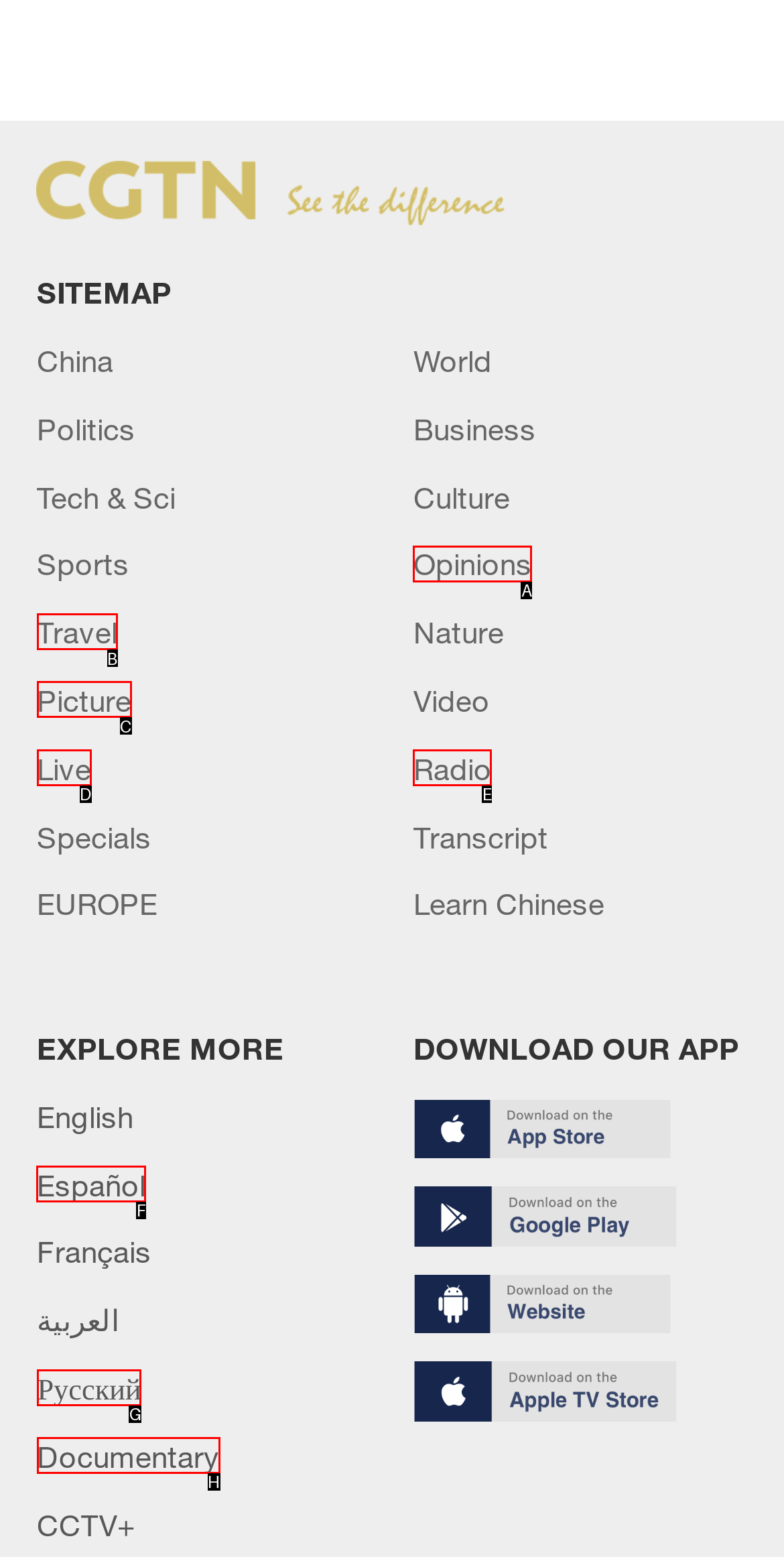Decide which UI element to click to accomplish the task: Change the language to Español
Respond with the corresponding option letter.

F